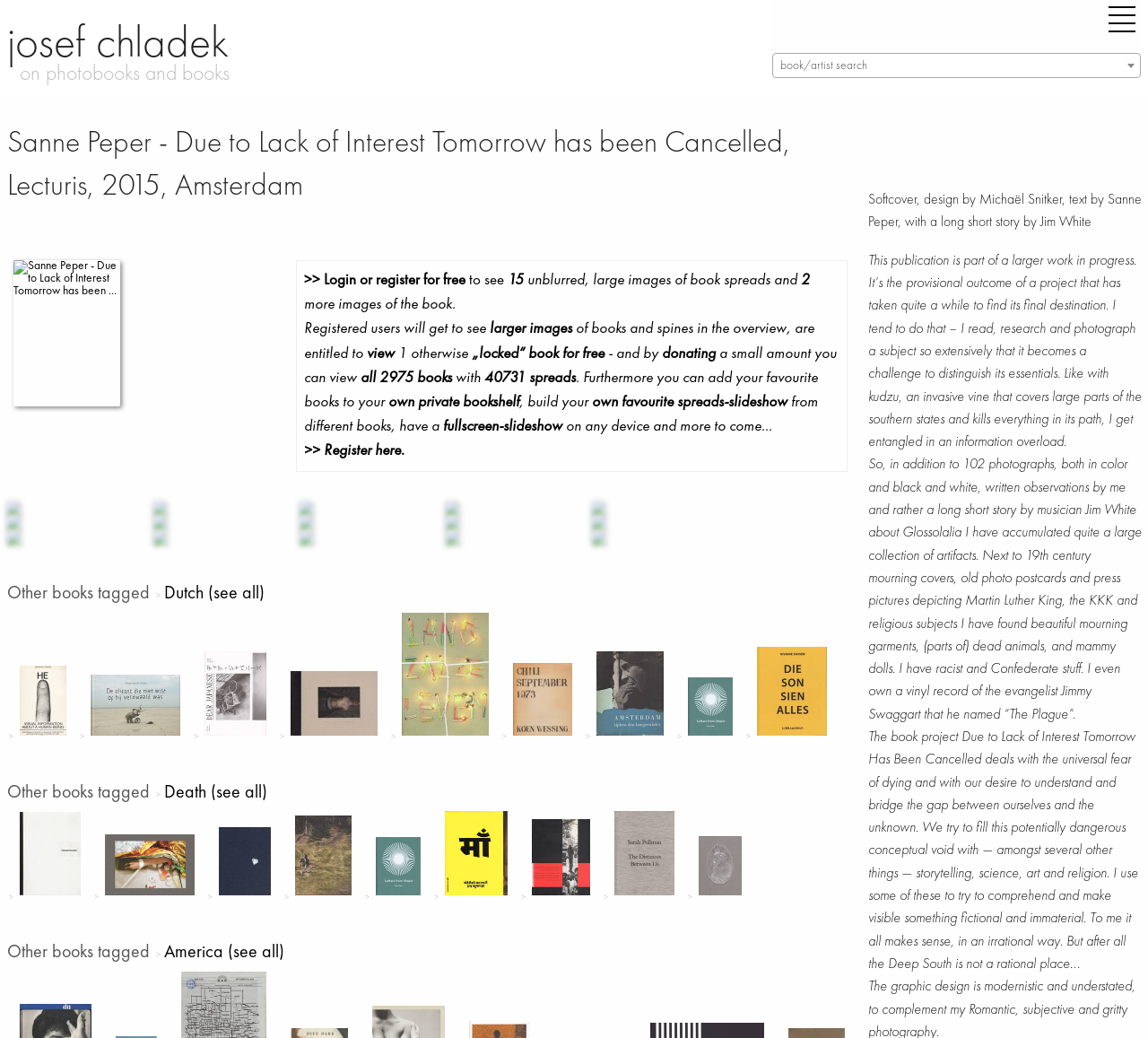Please identify the bounding box coordinates of the area that needs to be clicked to follow this instruction: "explore other books tagged with Death".

[0.134, 0.755, 0.232, 0.772]